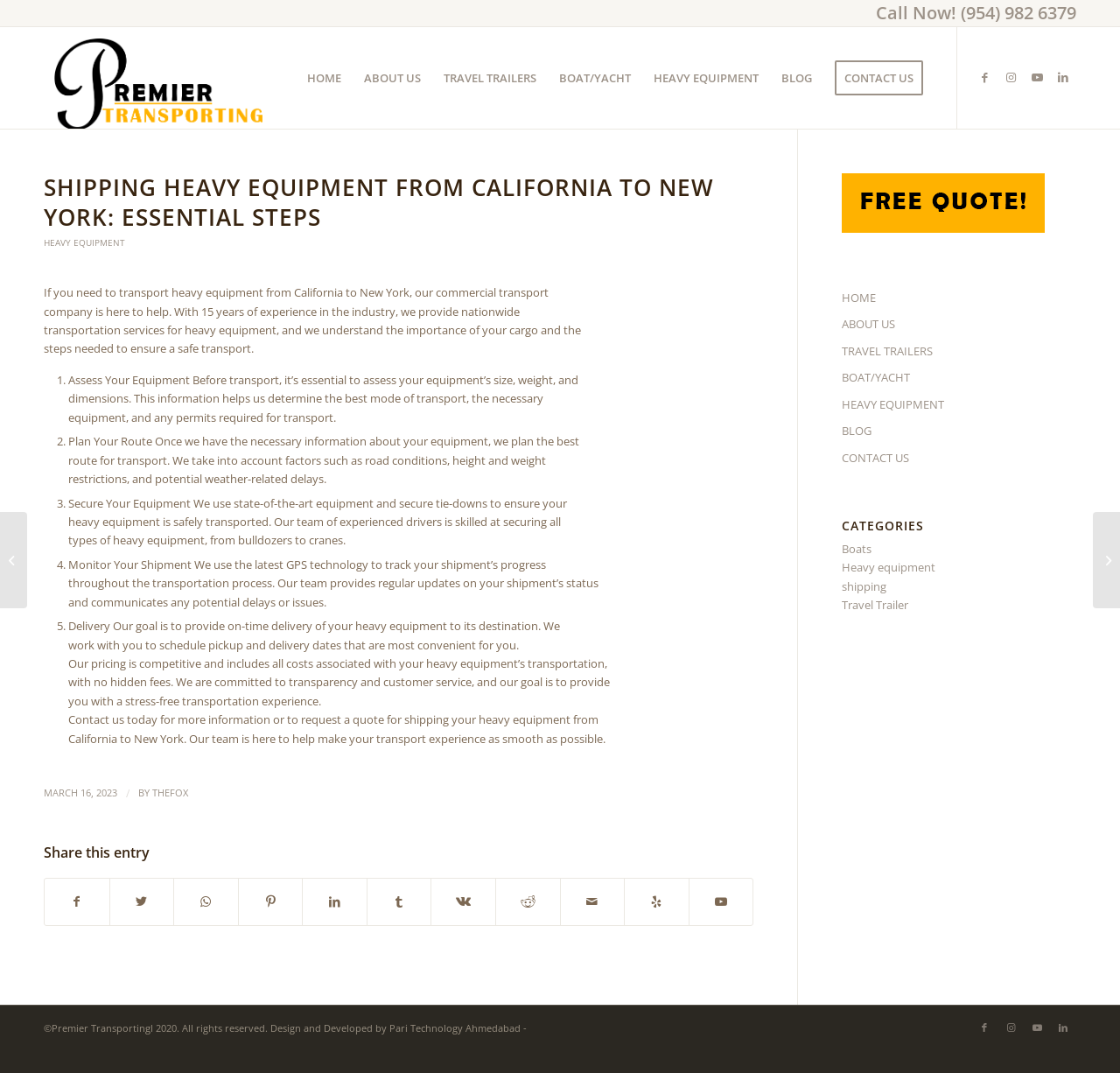What is the phone number to call?
Could you answer the question in a detailed manner, providing as much information as possible?

The phone number to call is located at the top of the webpage, in a prominent position, and is written as 'Call Now! (954) 982 6379'.